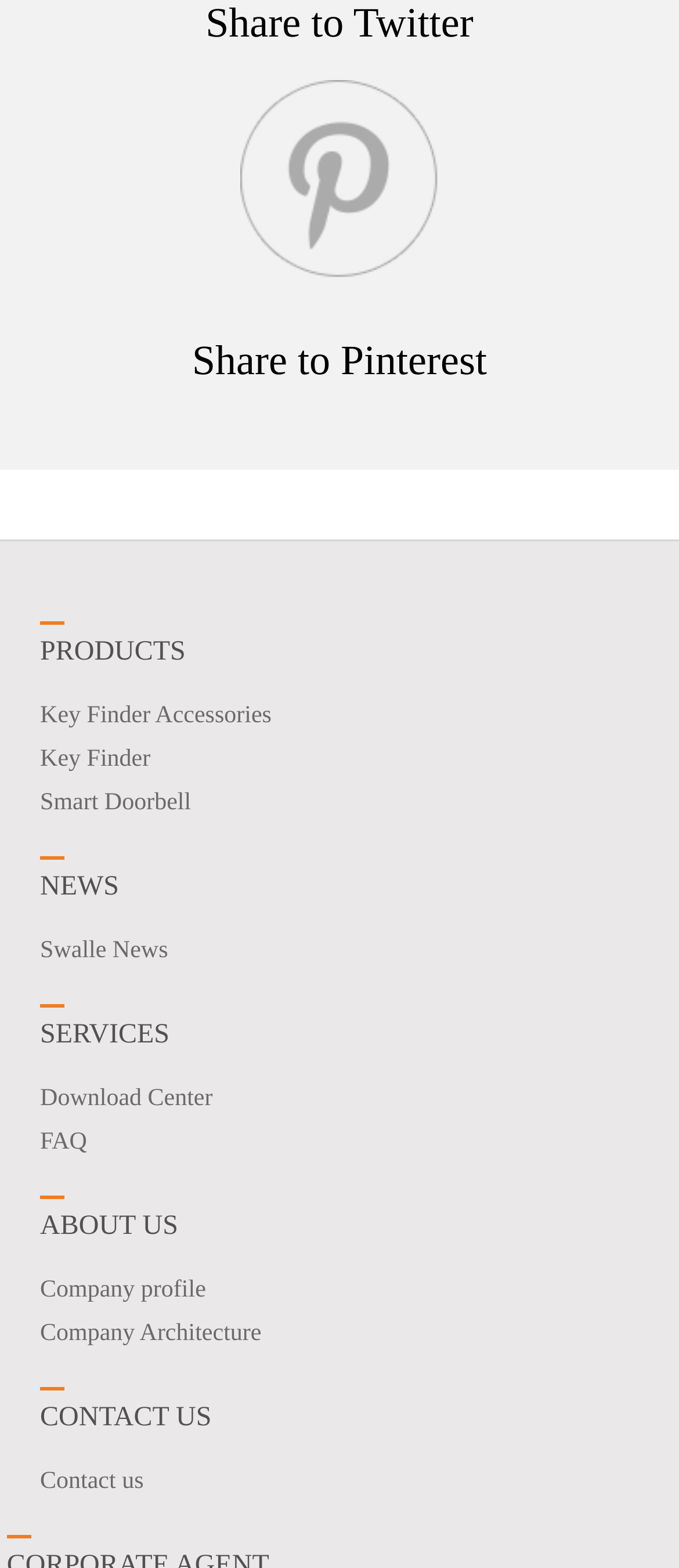Determine the bounding box coordinates in the format (top-left x, top-left y, bottom-right x, bottom-right y). Ensure all values are floating point numbers between 0 and 1. Identify the bounding box of the UI element described by: China

None